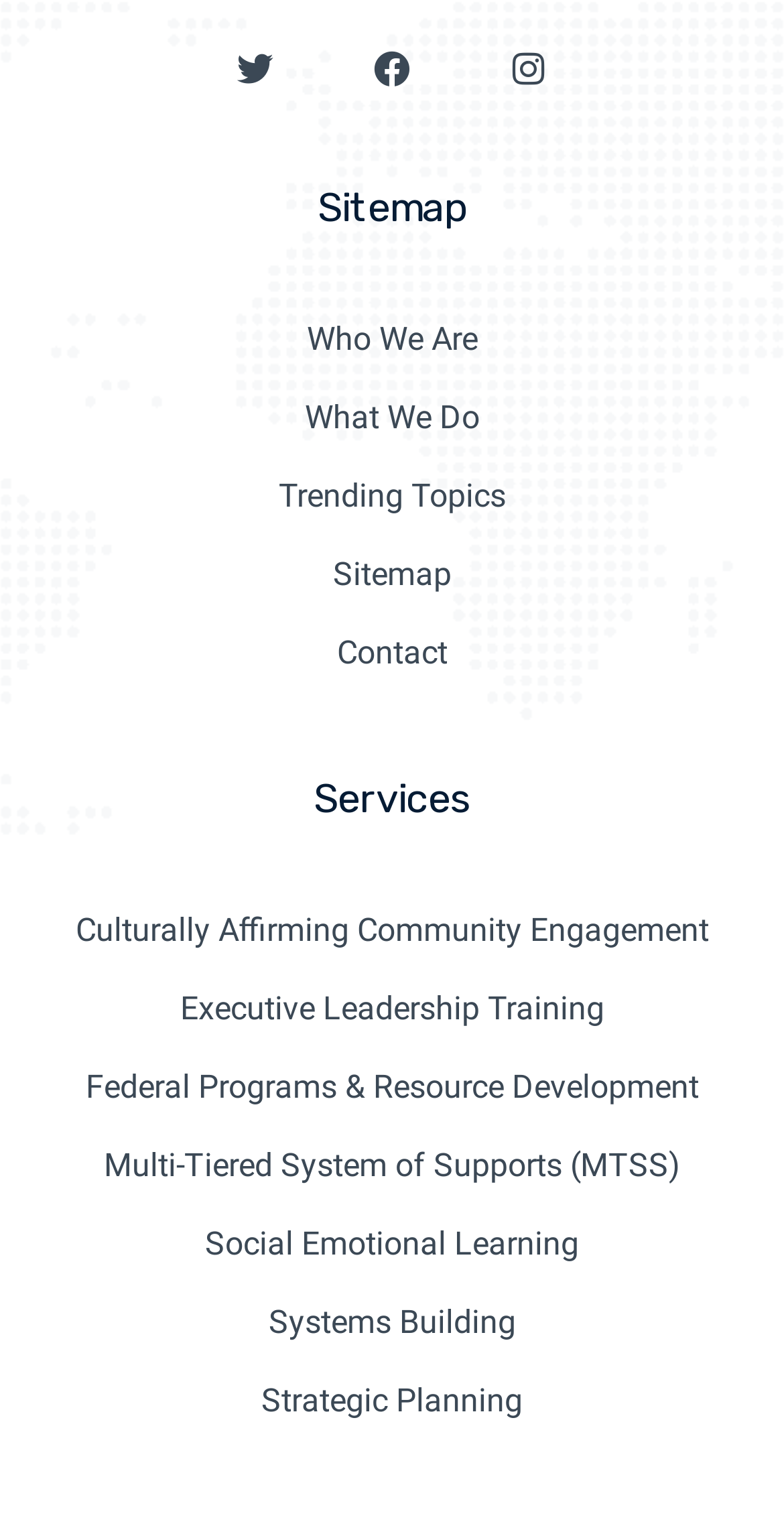Please provide the bounding box coordinates for the element that needs to be clicked to perform the following instruction: "Check out Social Emotional Learning". The coordinates should be given as four float numbers between 0 and 1, i.e., [left, top, right, bottom].

[0.077, 0.794, 0.923, 0.825]